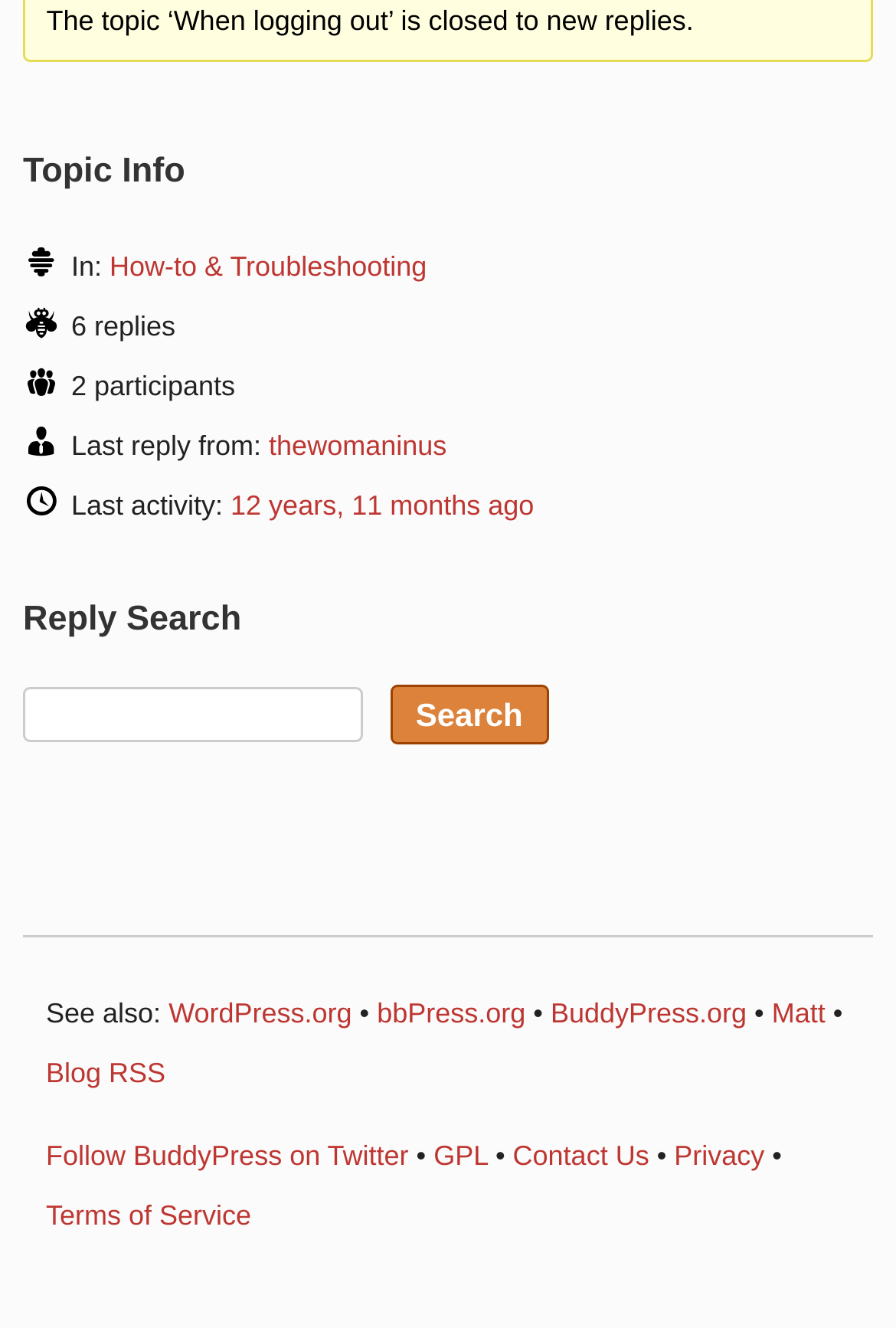Could you determine the bounding box coordinates of the clickable element to complete the instruction: "Visit WordPress.org"? Provide the coordinates as four float numbers between 0 and 1, i.e., [left, top, right, bottom].

[0.188, 0.751, 0.393, 0.775]